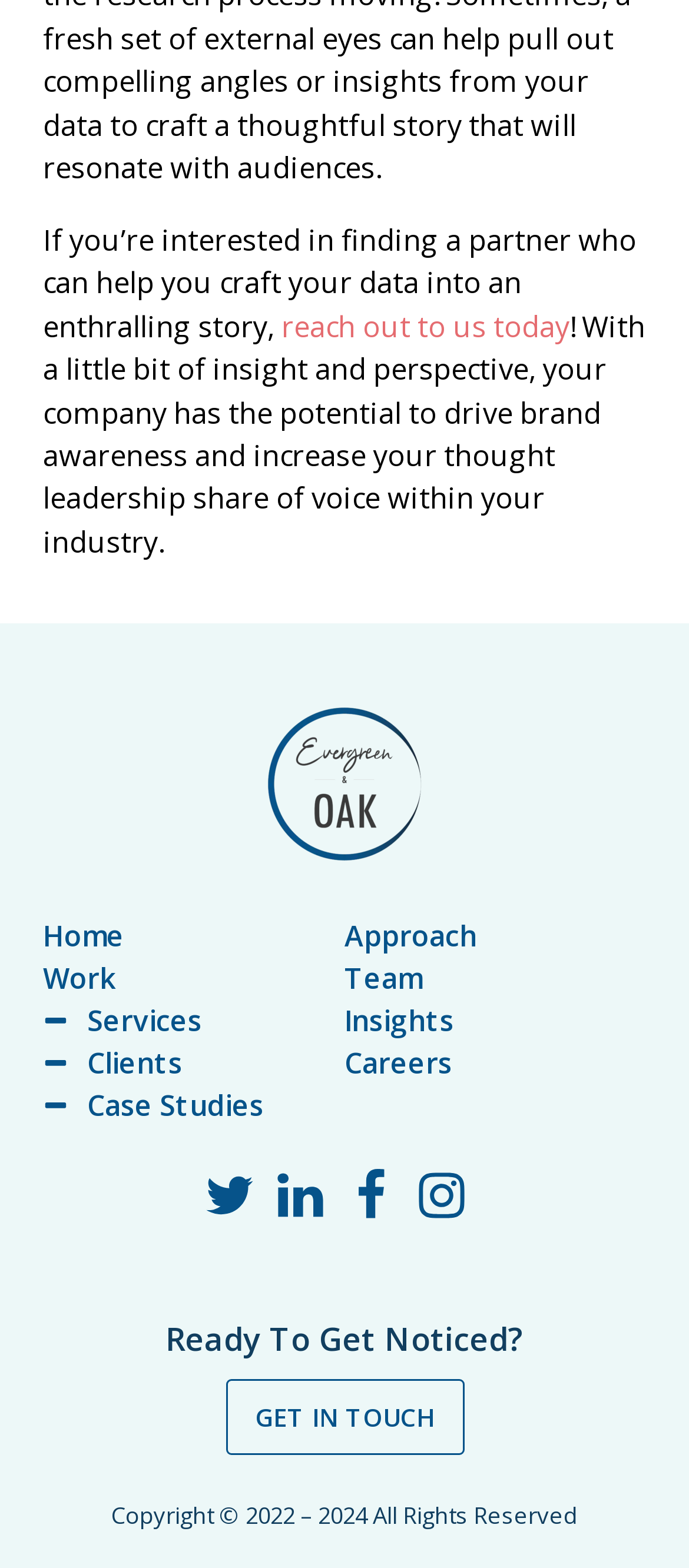Specify the bounding box coordinates of the area to click in order to follow the given instruction: "reach out to us today."

[0.409, 0.196, 0.827, 0.22]